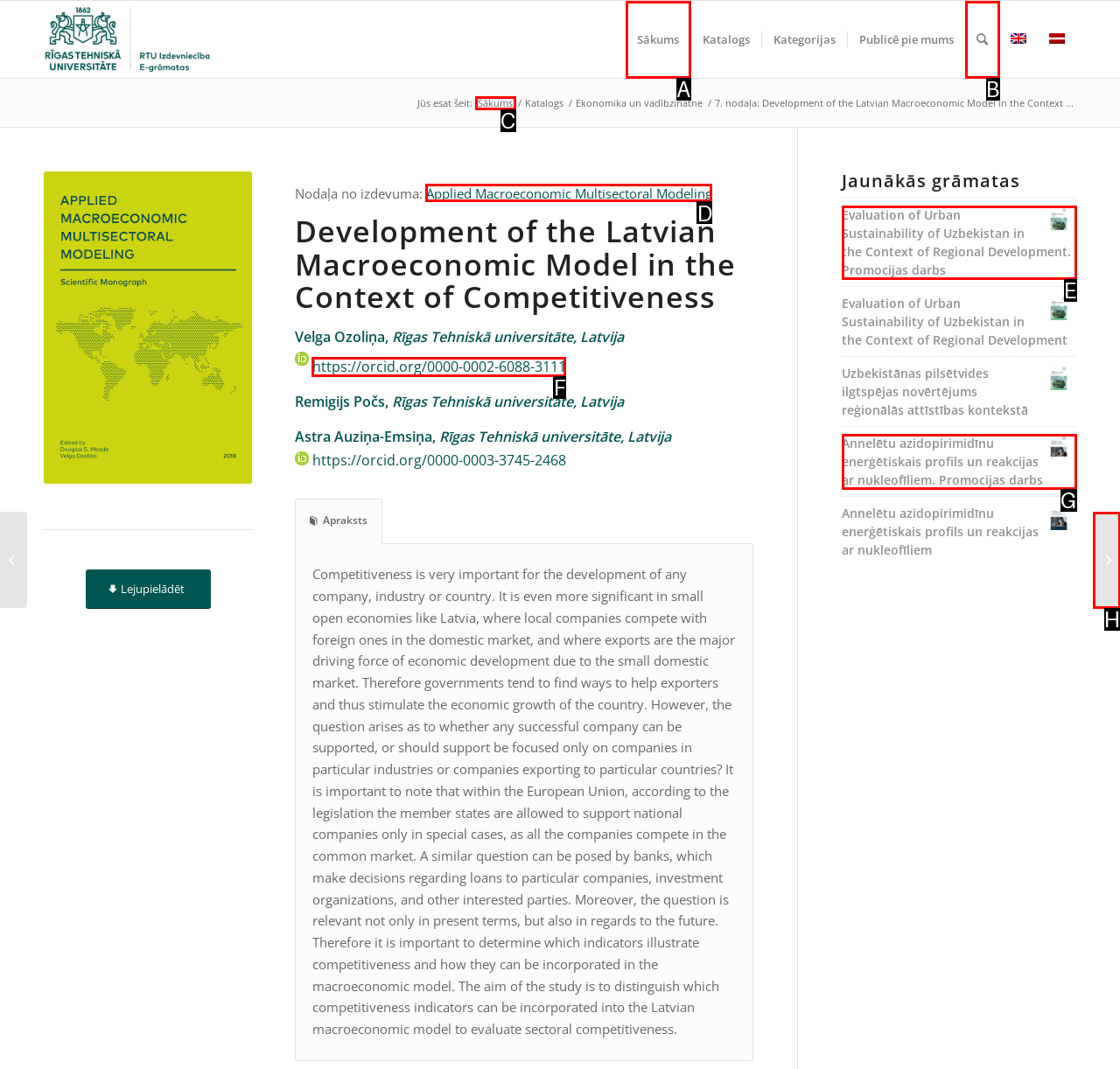Select the letter that aligns with the description: Personīgo finanšu pārvaldība. Answer with the letter of the selected option directly.

H